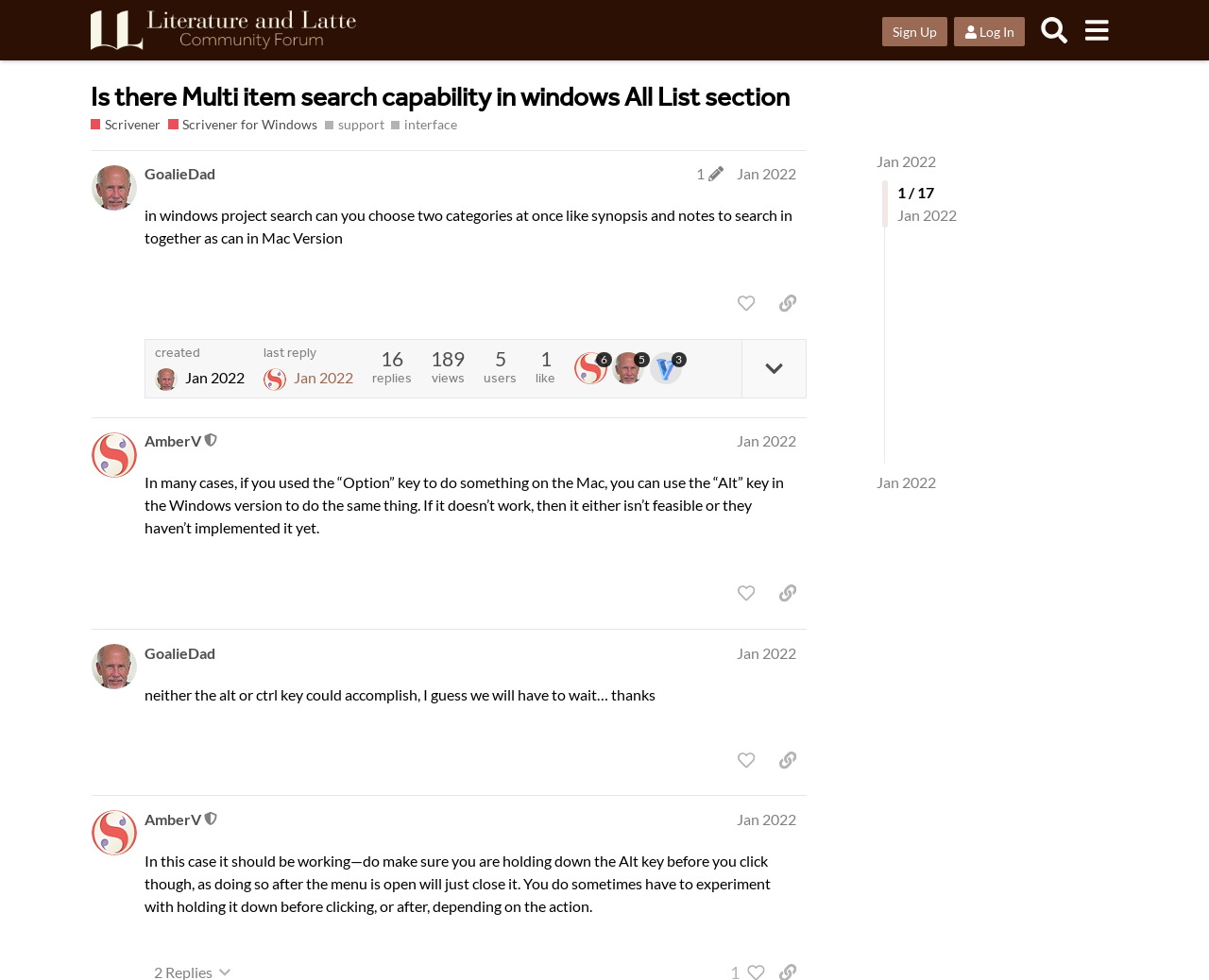Respond with a single word or phrase to the following question: What is the topic of discussion in this thread?

Multi item search capability in windows